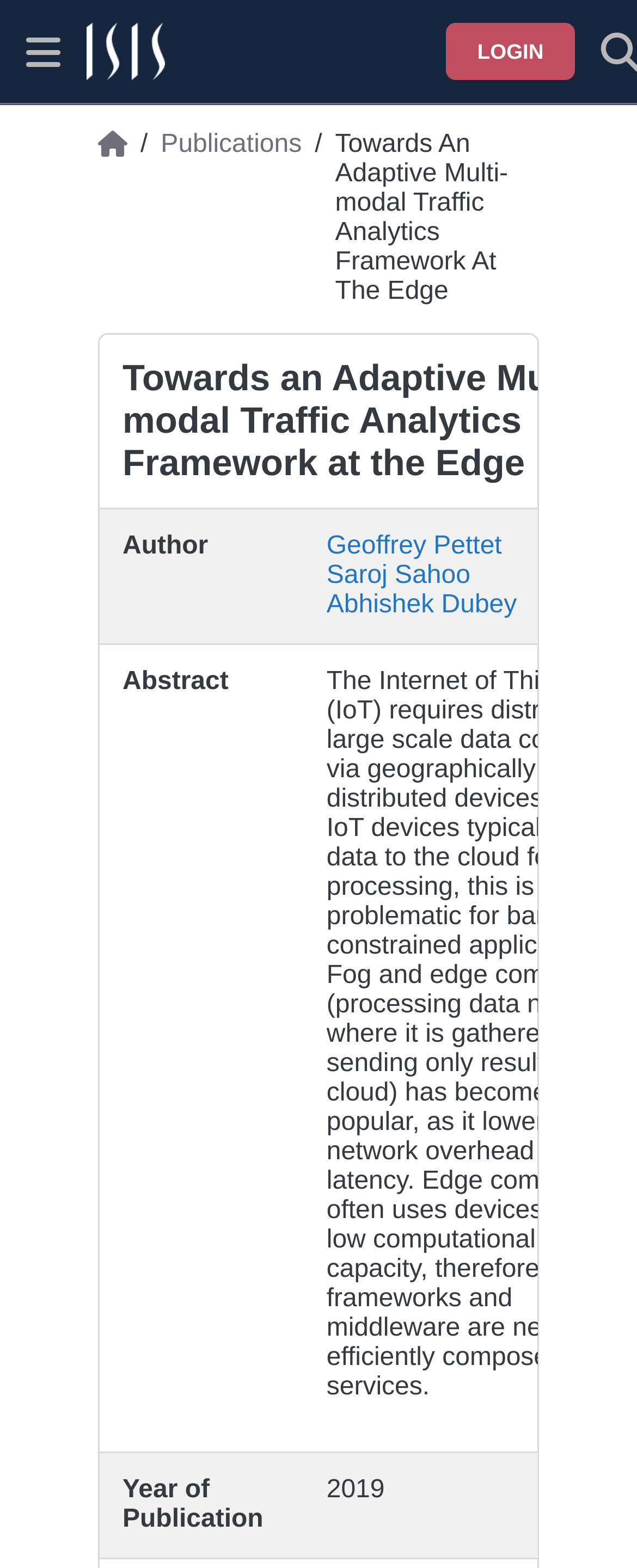Find the bounding box coordinates of the element's region that should be clicked in order to follow the given instruction: "Open the site menu". The coordinates should consist of four float numbers between 0 and 1, i.e., [left, top, right, bottom].

[0.041, 0.02, 0.095, 0.045]